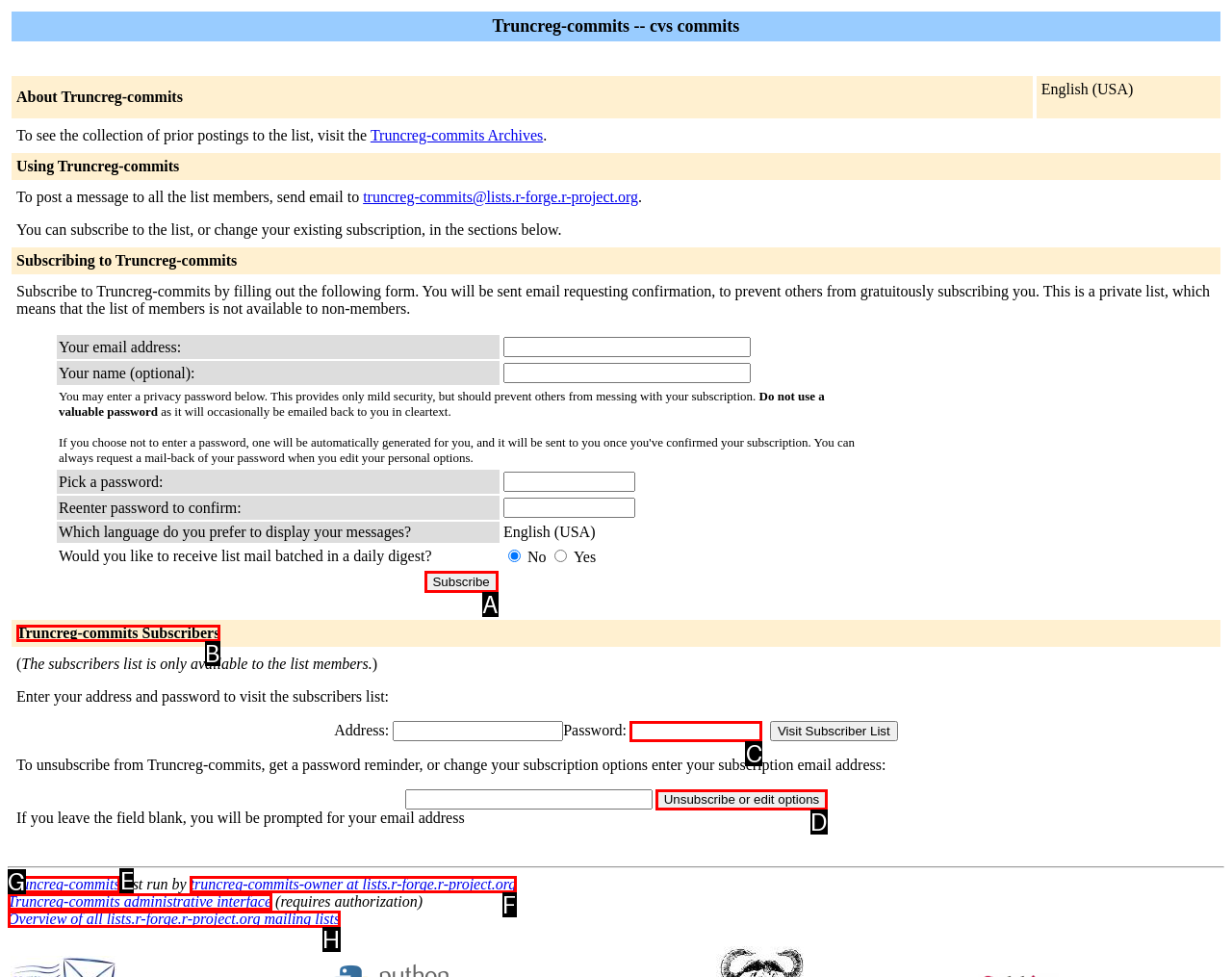Based on the choices marked in the screenshot, which letter represents the correct UI element to perform the task: Subscribe to Truncreg-commits?

A